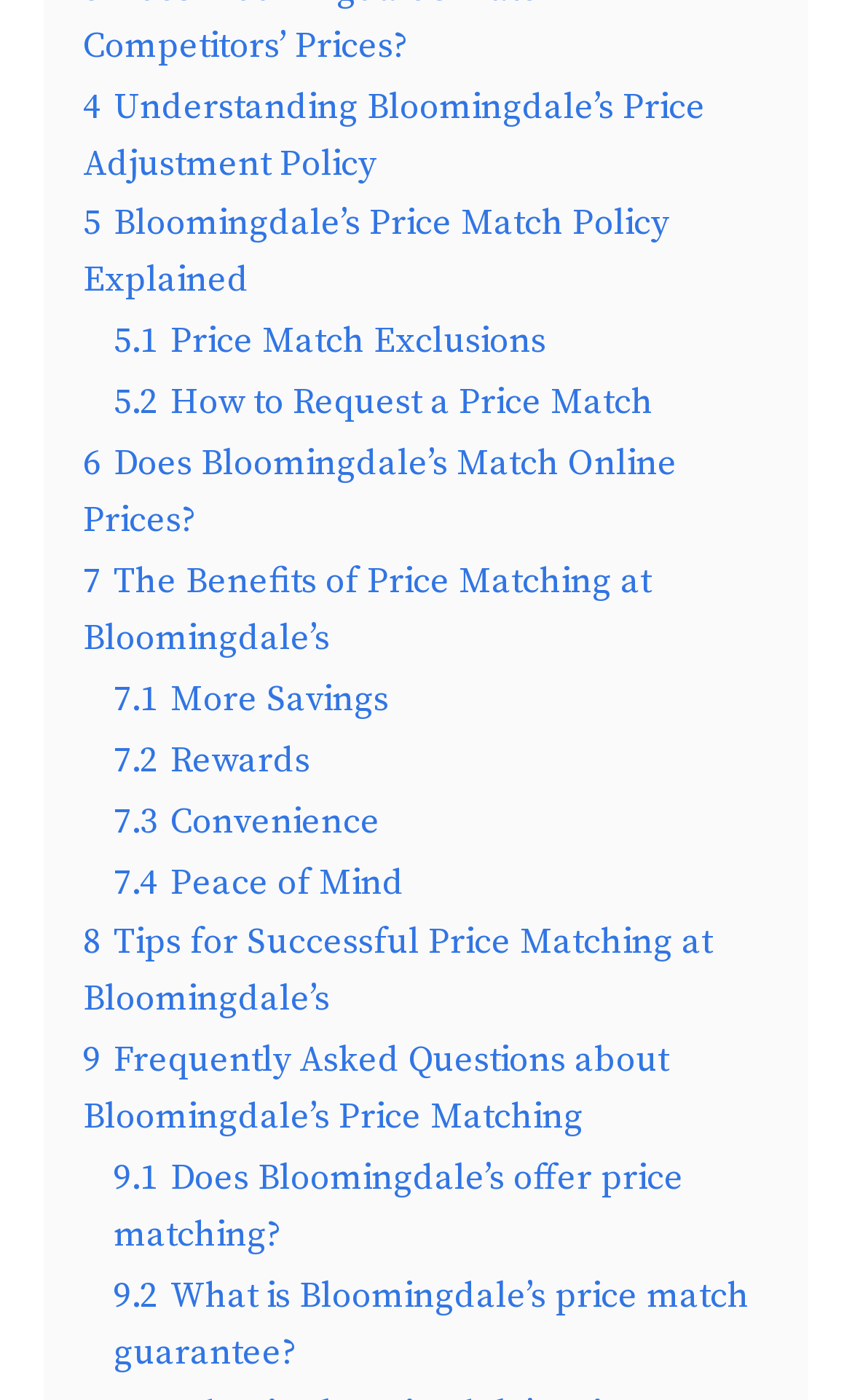Please find the bounding box coordinates for the clickable element needed to perform this instruction: "Contact BA Property Services".

None